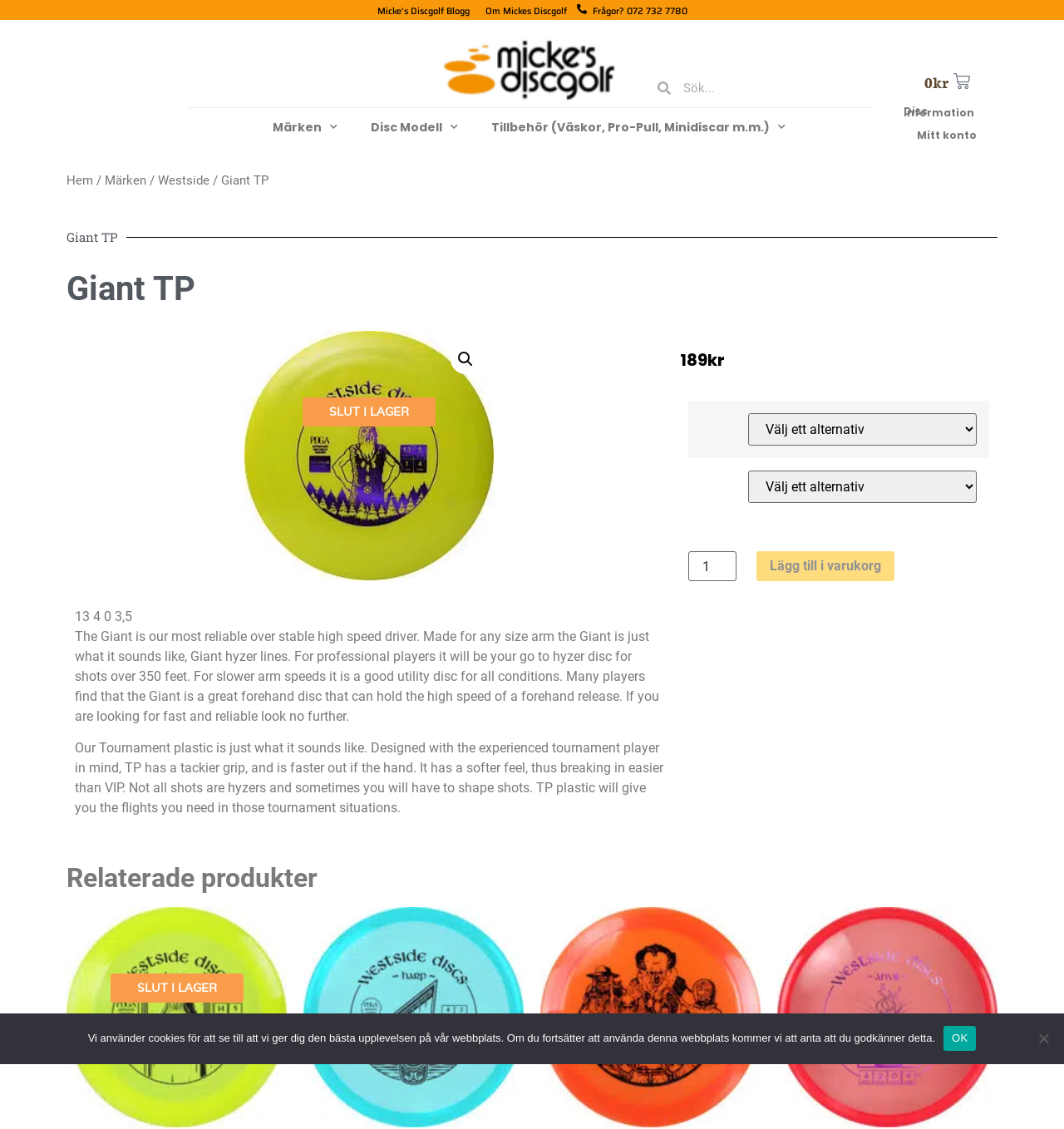Bounding box coordinates are specified in the format (top-left x, top-left y, bottom-right x, bottom-right y). All values are floating point numbers bounded between 0 and 1. Please provide the bounding box coordinate of the region this sentence describes: Micke's Discgolf Blogg

[0.354, 0.004, 0.441, 0.016]